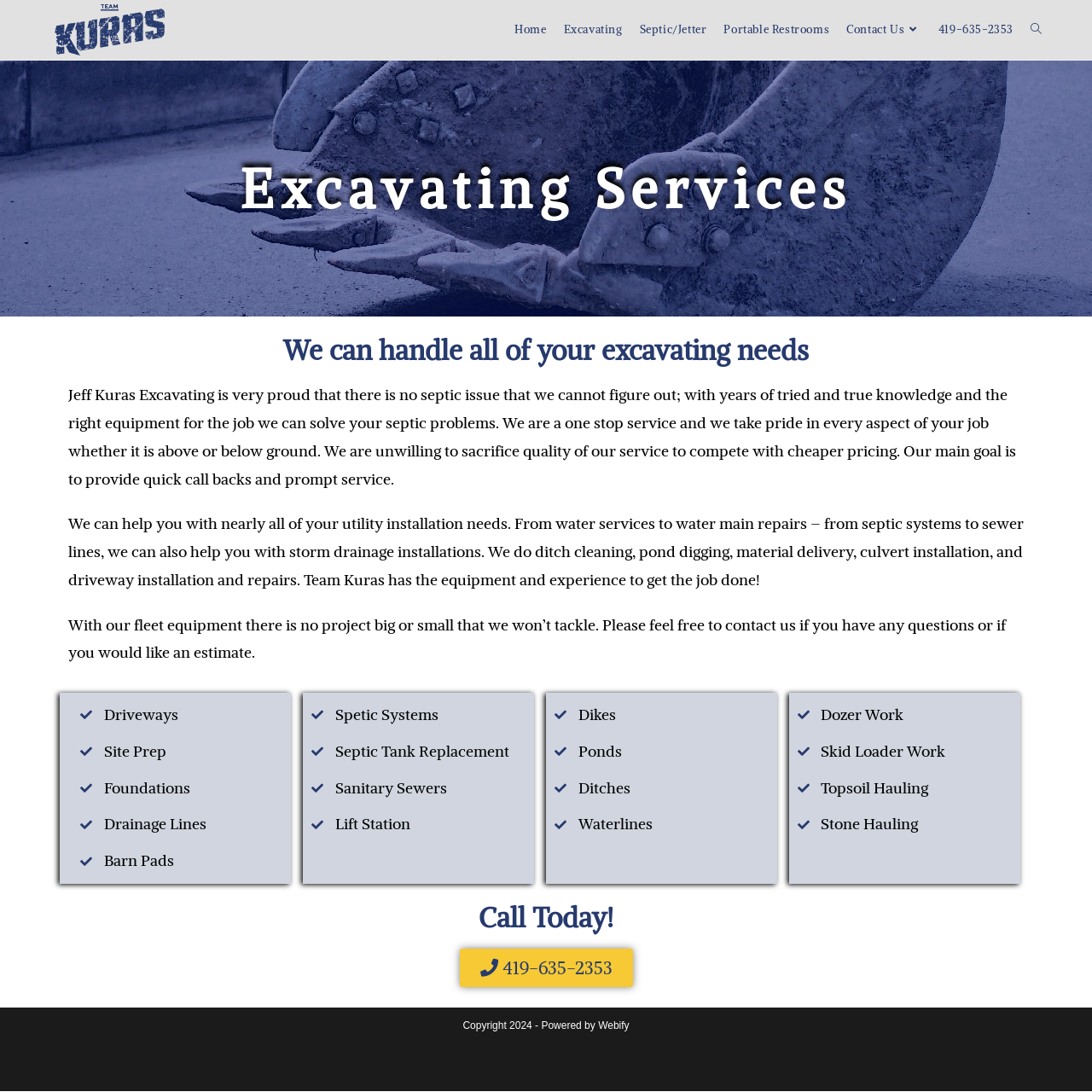Please find the bounding box coordinates of the element that you should click to achieve the following instruction: "visit Noah's page". The coordinates should be presented as four float numbers between 0 and 1: [left, top, right, bottom].

None